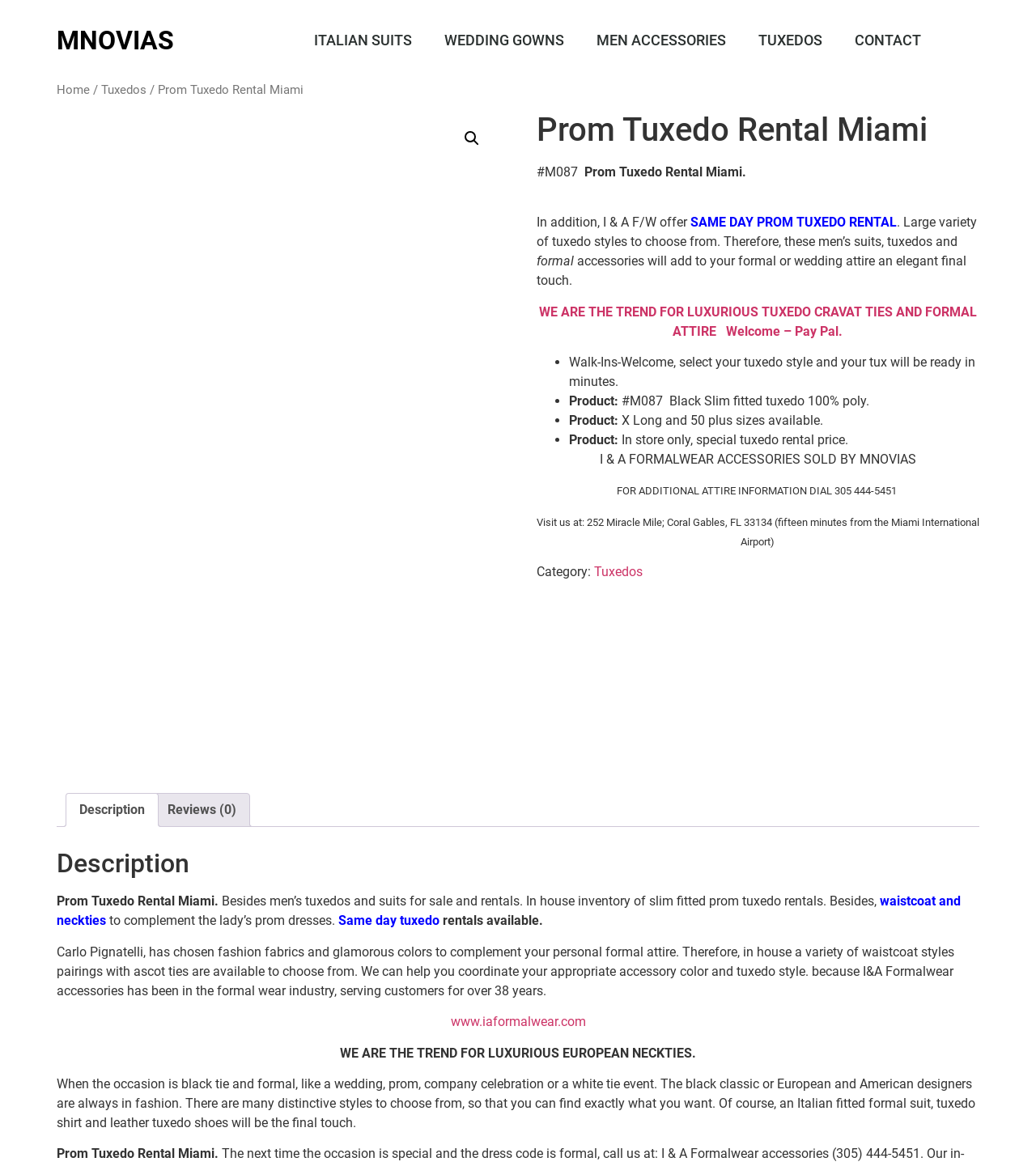Locate the bounding box coordinates of the clickable region necessary to complete the following instruction: "Click on the 'Description' tab". Provide the coordinates in the format of four float numbers between 0 and 1, i.e., [left, top, right, bottom].

[0.063, 0.68, 0.153, 0.709]